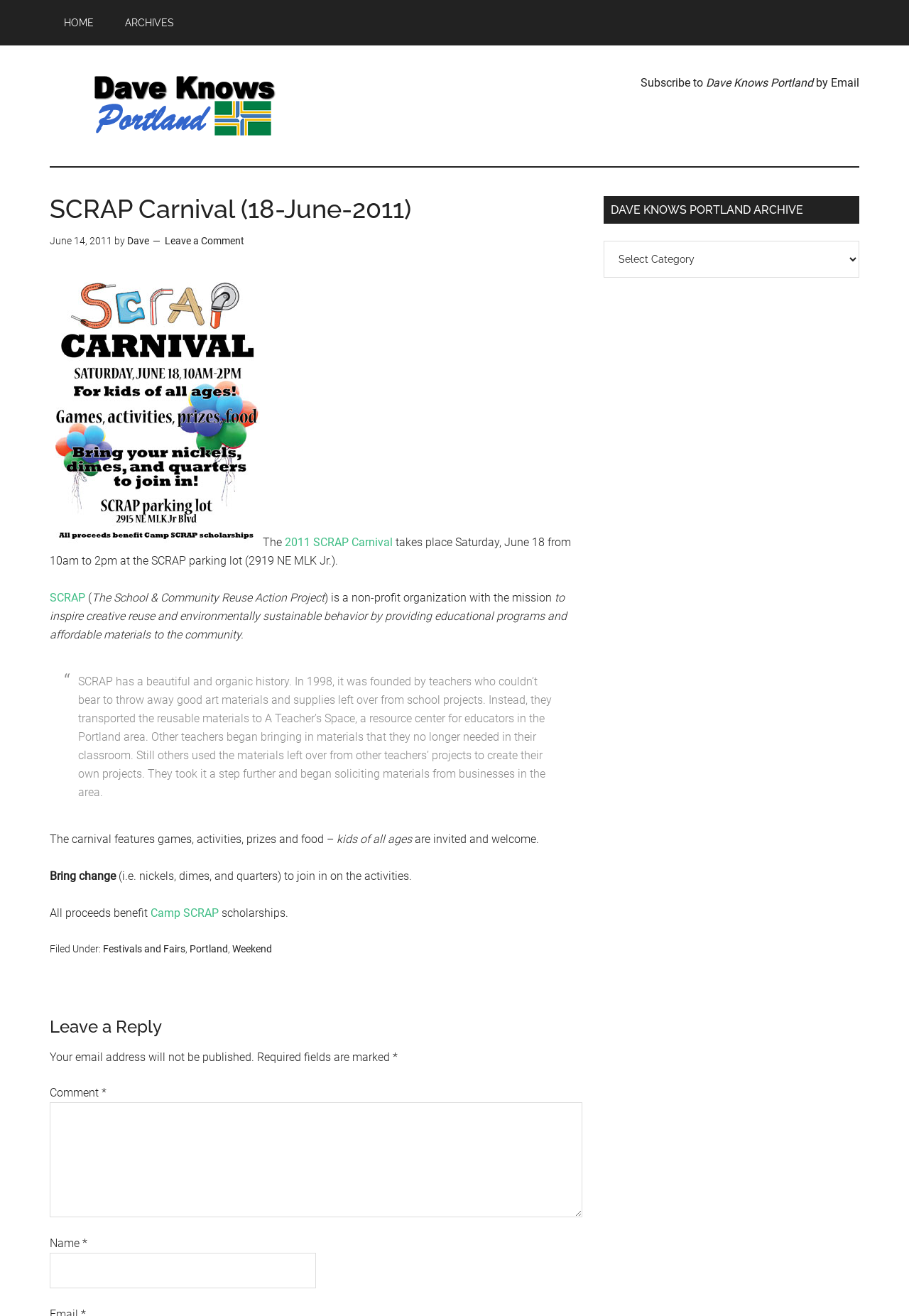Can you identify the bounding box coordinates of the clickable region needed to carry out this instruction: 'Leave a comment'? The coordinates should be four float numbers within the range of 0 to 1, stated as [left, top, right, bottom].

[0.181, 0.179, 0.269, 0.187]